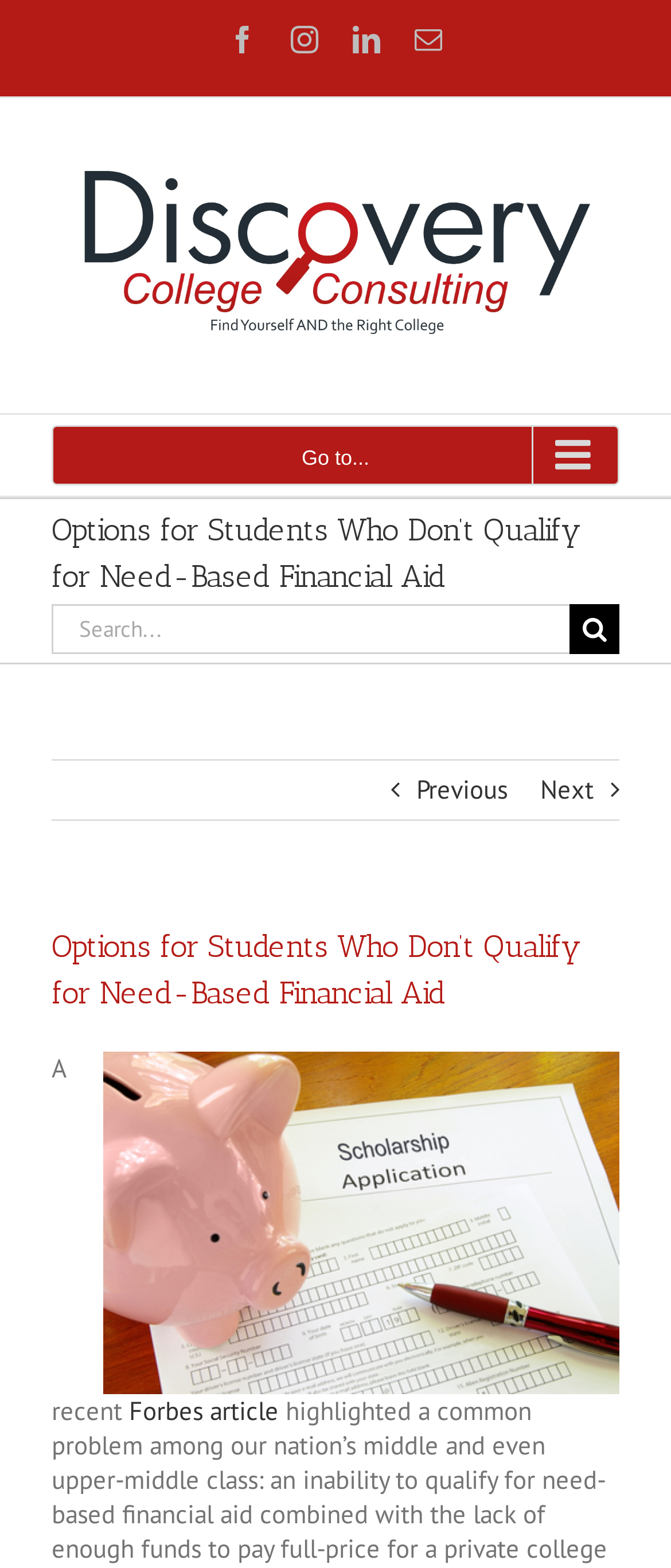Please find the bounding box coordinates of the element's region to be clicked to carry out this instruction: "Go to top of the page".

[0.695, 0.648, 0.808, 0.696]